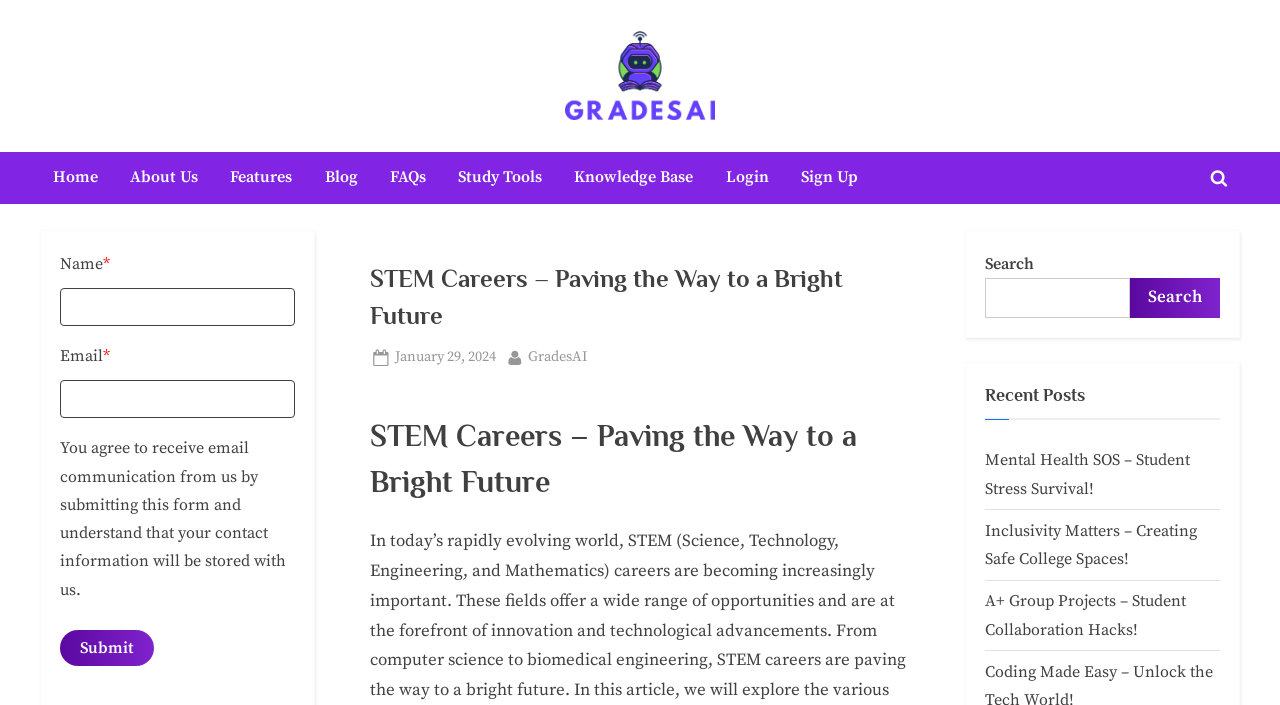Generate a thorough caption detailing the webpage content.

The webpage is about STEM careers and their importance in driving innovation, economic growth, and societal development. At the top, there is a logo and a link to "GradesAI: Boost Your Grades, Make Studying Effortless, Regardless of Your Learning Level." Below this, there is a promotional text that describes the benefits of using GradesAI, including generating notes, exams, flashcards, and essays.

On the left side, there is a navigation menu with links to "Home", "About Us", "Features", "Blog", "FAQs", "Study Tools", "Knowledge Base", "Login", and "Sign Up". Above this menu, there is a search form that can be toggled.

The main content of the webpage is divided into two sections. The first section has a heading "STEM Careers – Paving the Way to a Bright Future" and a subheading that indicates the article was posted on January 29, 2024, by GradesAI. Below this, there is a large heading with the same title as the subheading.

The second section appears to be a form with input fields for "Name" and "Email", both of which are required. There is also a checkbox to agree to receive email communication from the website. Below the form, there is a "Submit" button.

On the right side, there is a search bar with a button to initiate the search. Below this, there is a heading "Recent Posts" followed by three links to recent articles, including "Mental Health SOS – Student Stress Survival!", "Inclusivity Matters – Creating Safe College Spaces!", and "A+ Group Projects – Student Collaboration Hacks!".